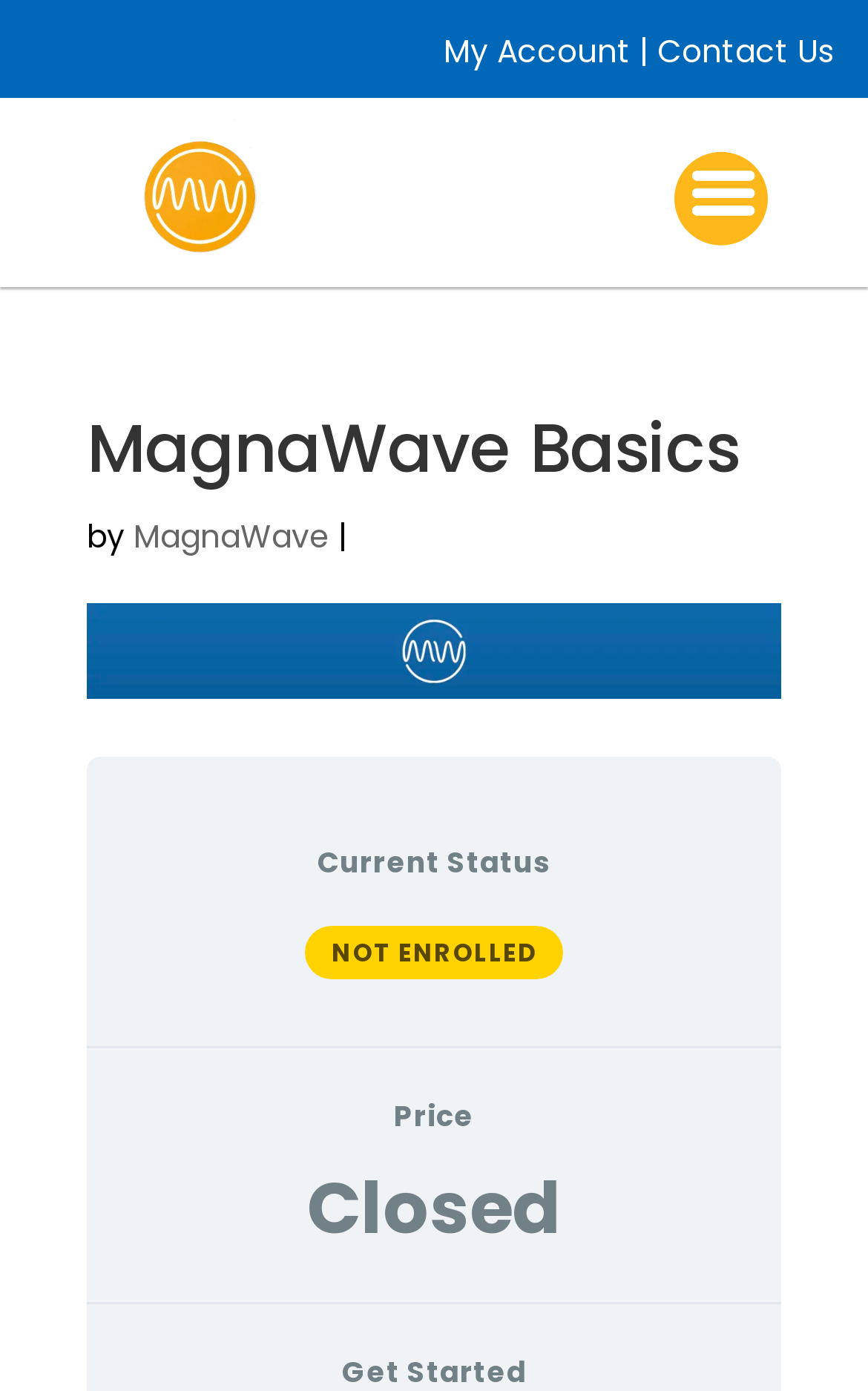Generate an in-depth caption that captures all aspects of the webpage.

The webpage is titled "MagnaWave Basics - MagnaWave Practitioner Portal". At the top, there are three links: "My Account" on the left, a separator in the middle, and "Contact Us" on the right. 

Below the top links, there is a prominent heading "MagnaWave Basics" with the text "by" and a link to "MagnaWave" next to it, indicating the author or provider of the basics. 

On the lower half of the page, there are several sections of information. On the left, there is a section with the title "Current Status" and the status "NOT ENROLLED". 

To the right of the status section, there is a section with the title "Price" and another section below it with the status "Closed". 

At the very bottom of the page, there is a call-to-action button "Get Started".